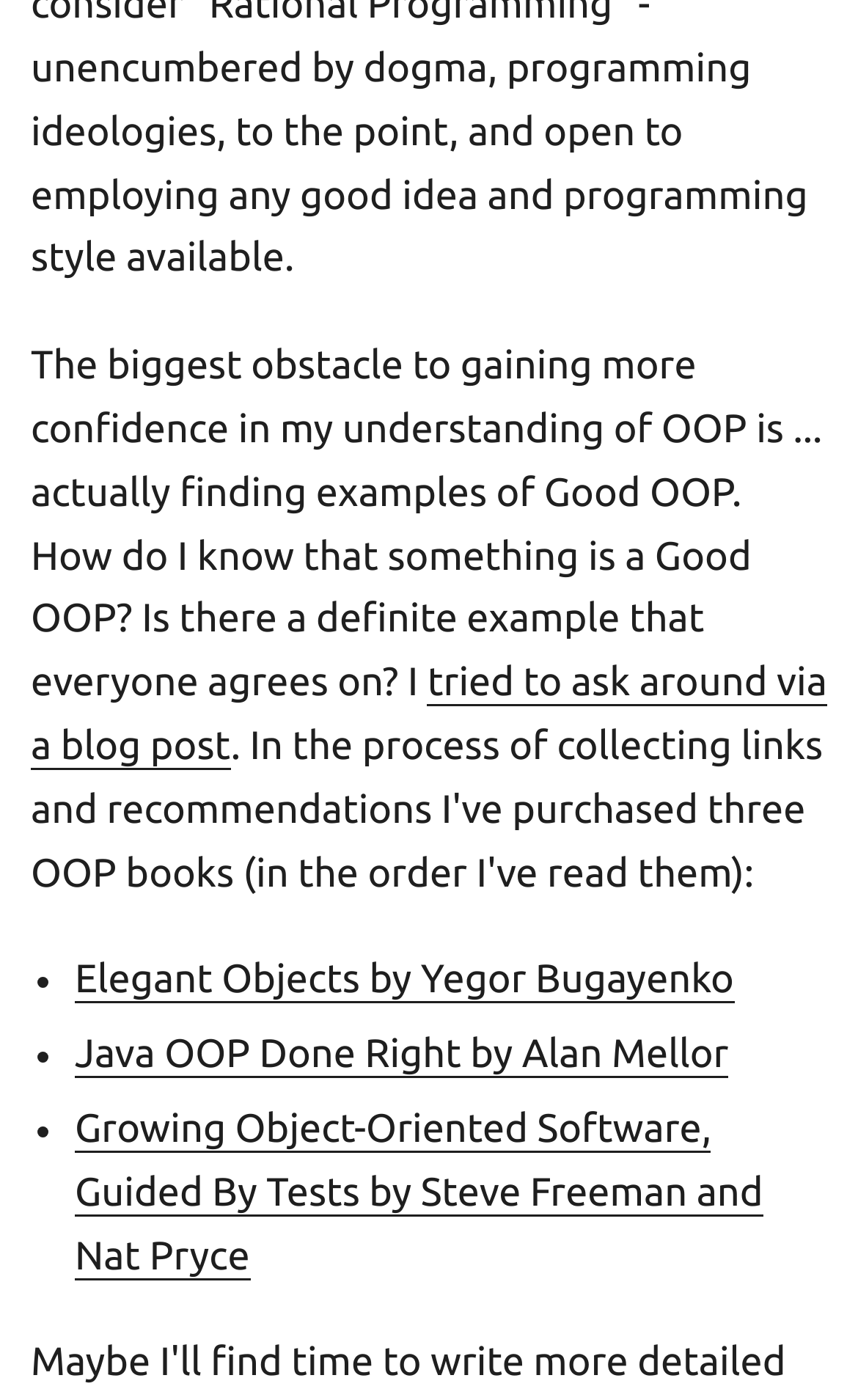How many book recommendations are provided?
Analyze the screenshot and provide a detailed answer to the question.

There are three book recommendations provided in the webpage, which are 'Elegant Objects by Yegor Bugayenko', 'Java OOP Done Right by Alan Mellor', and 'Growing Object-Oriented Software, Guided By Tests by Steve Freeman and Nat Pryce'. These are listed as bullet points with links to each book.